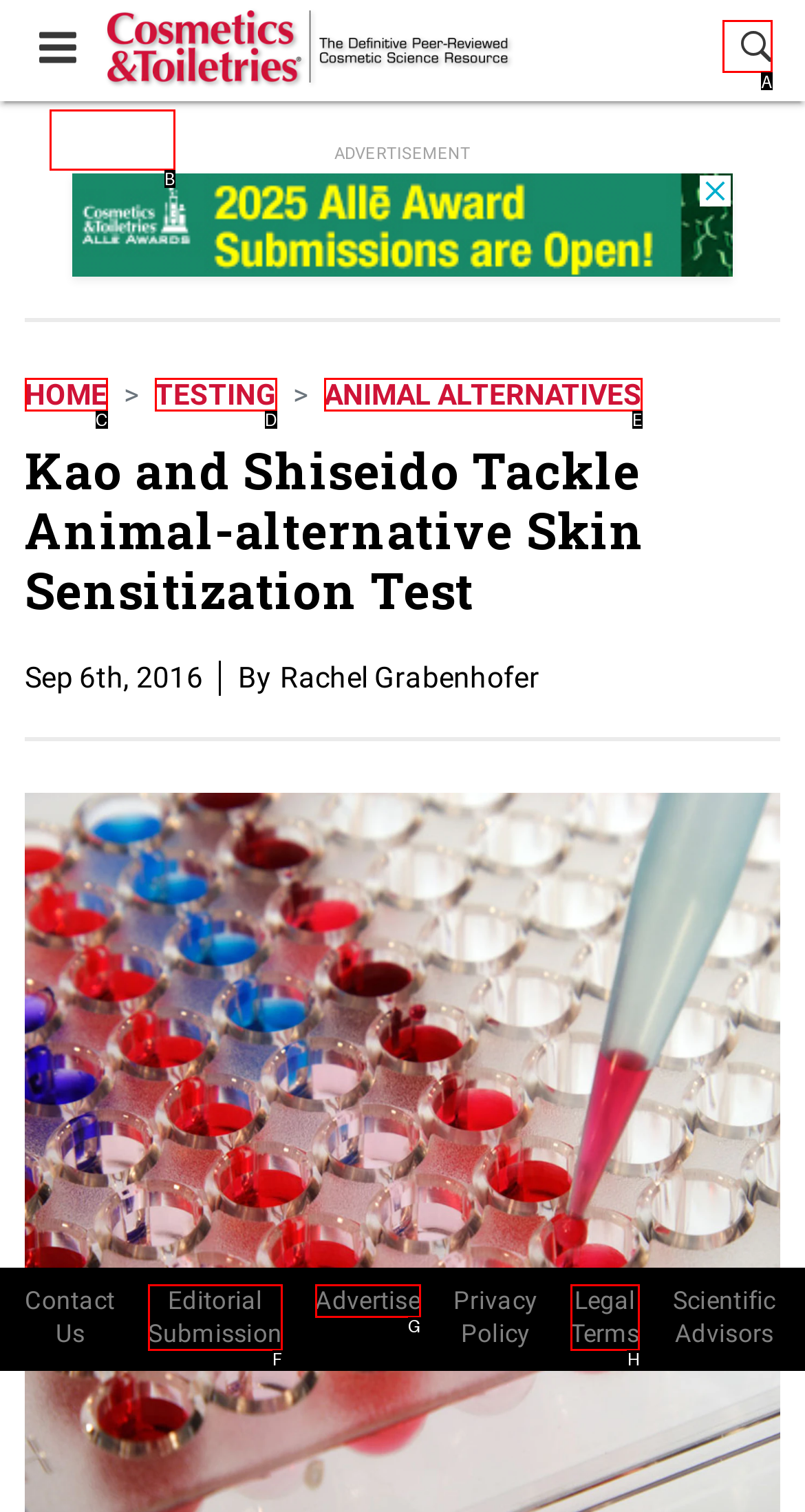Choose the UI element that best aligns with the description: title="Search"
Respond with the letter of the chosen option directly.

A